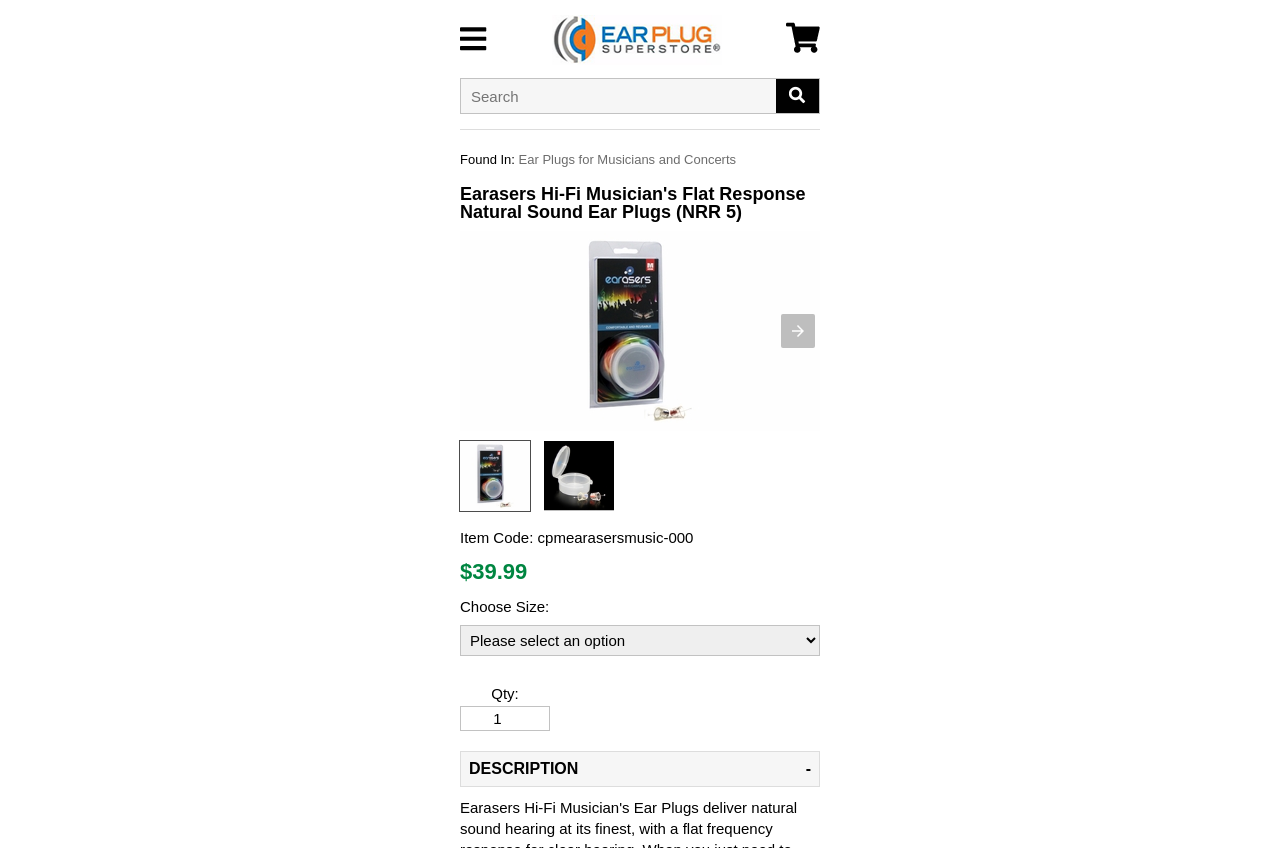What is the item code of the ear plug product?
Please describe in detail the information shown in the image to answer the question.

I found the answer by looking at the static text elements on the webpage. There is a label 'Item Code:' followed by the text 'cpmearasersmusic-000', which indicates the item code of the product.